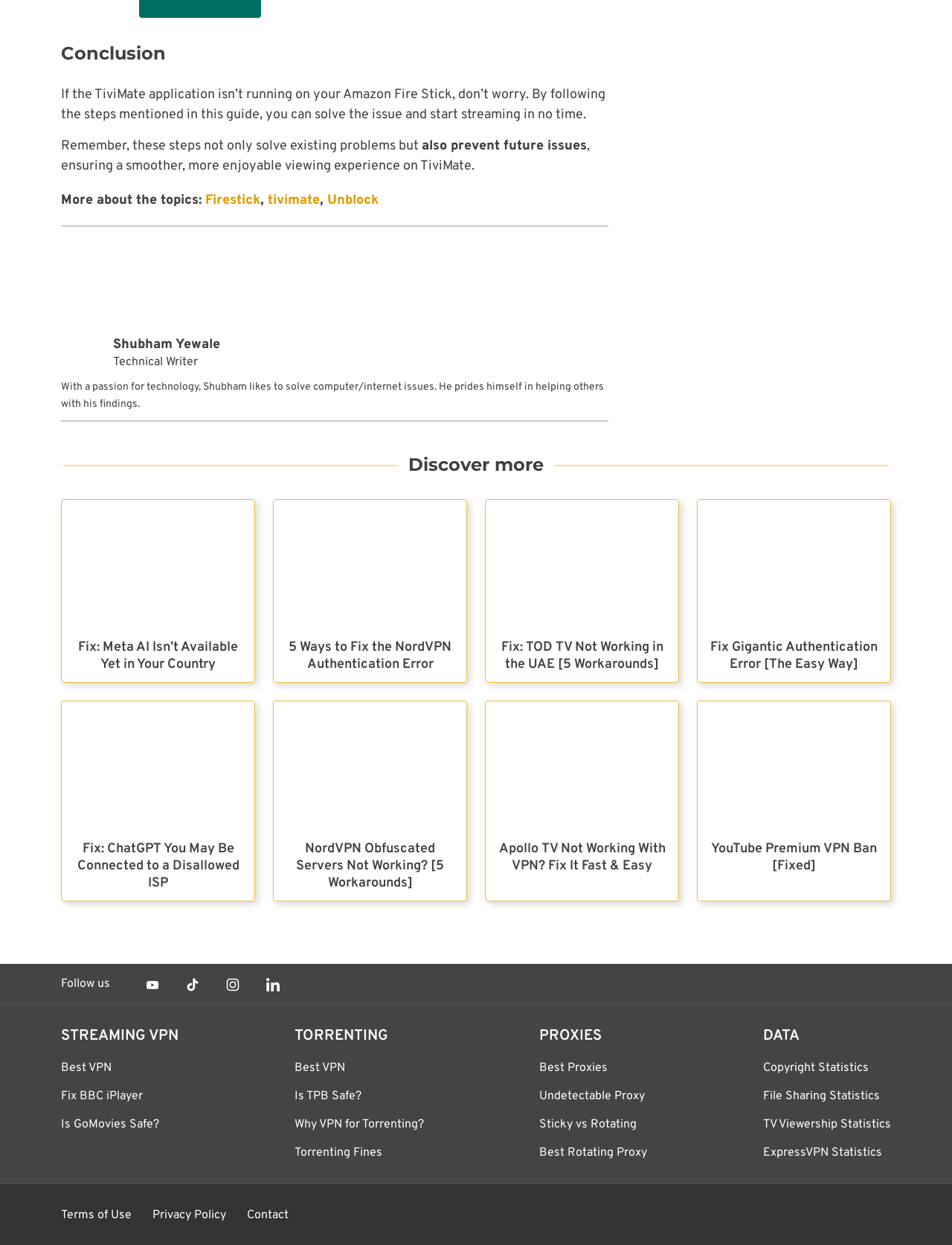Bounding box coordinates must be specified in the format (top-left x, top-left y, bottom-right x, bottom-right y). All values should be floating point numbers between 0 and 1. What are the bounding box coordinates of the UI element described as: Unblock

[0.344, 0.154, 0.398, 0.168]